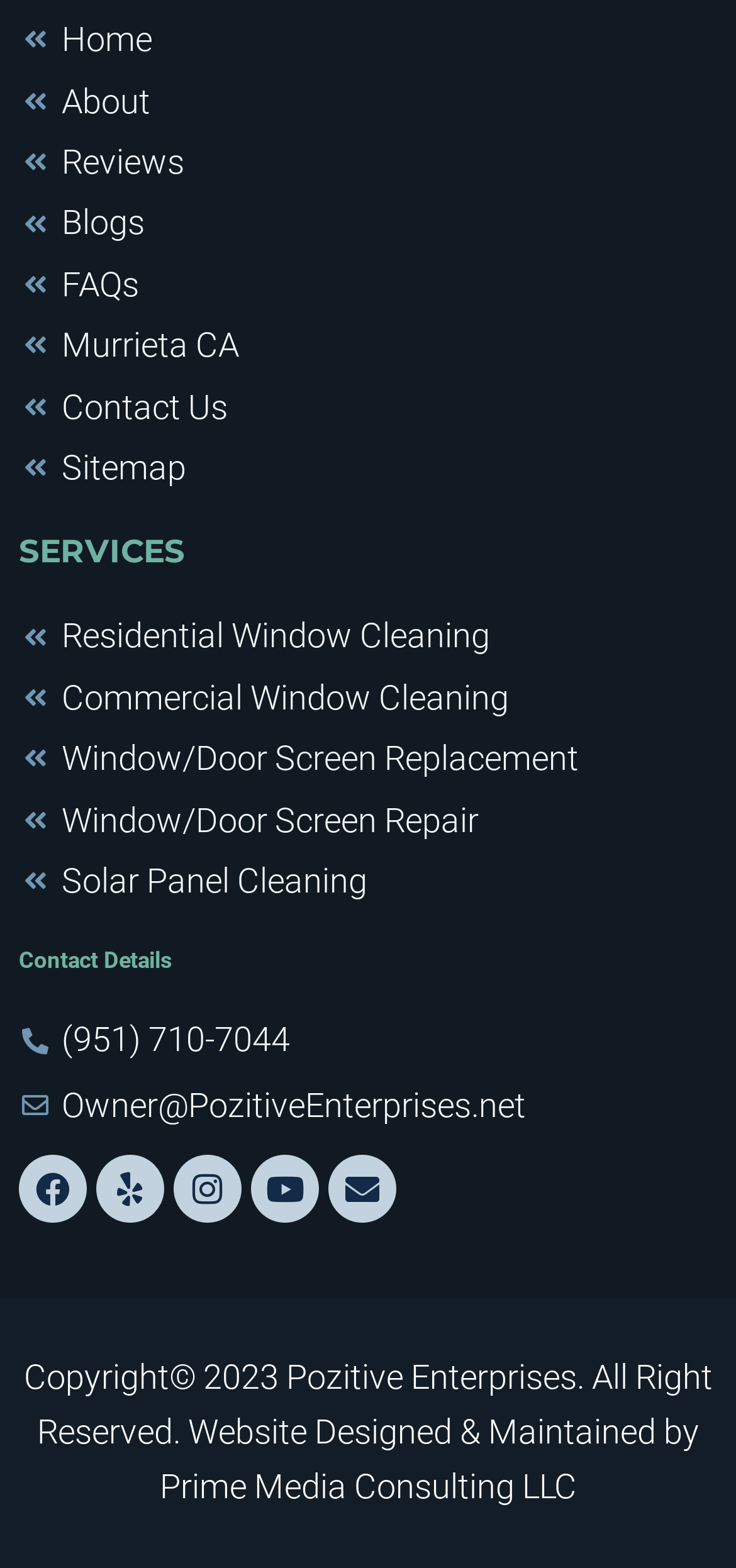What is the company name?
Offer a detailed and full explanation in response to the question.

I found the company name 'Pozitive Enterprises' in the copyright section at the bottom of the webpage, which states 'Copyright 2023 Pozitive Enterprises. All Right Reserved.'